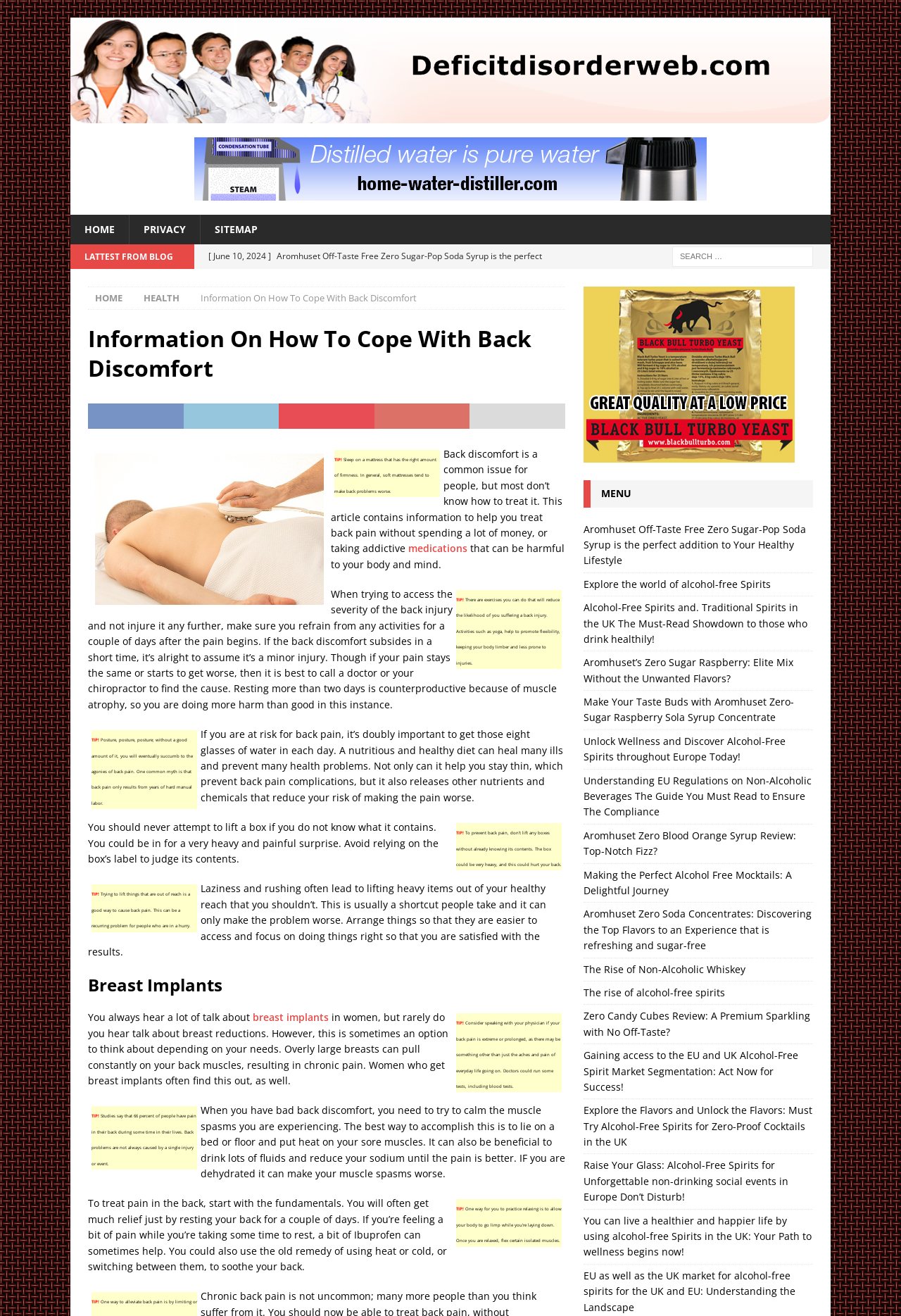What is the primary heading on this webpage?

Information On How To Cope With Back Discomfort